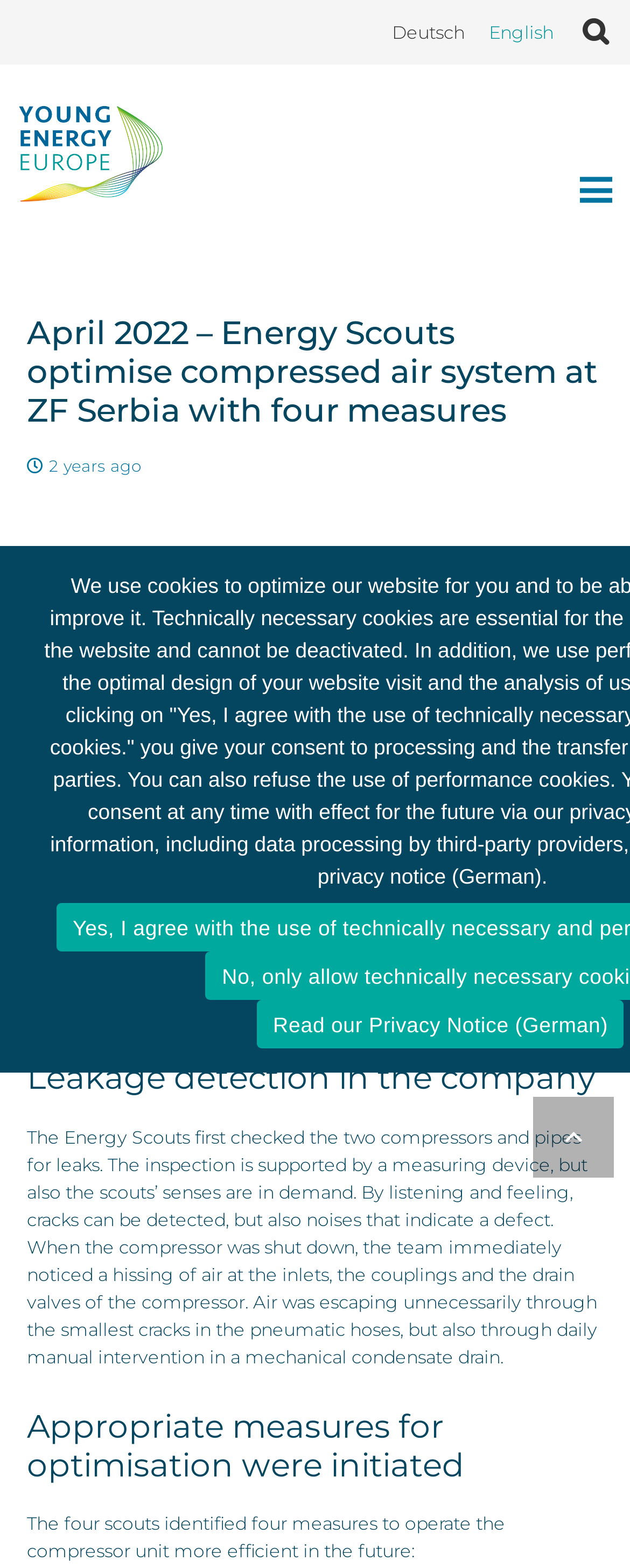Extract the primary heading text from the webpage.

April 2022 – Energy Scouts optimise compressed air system at ZF Serbia with four measures